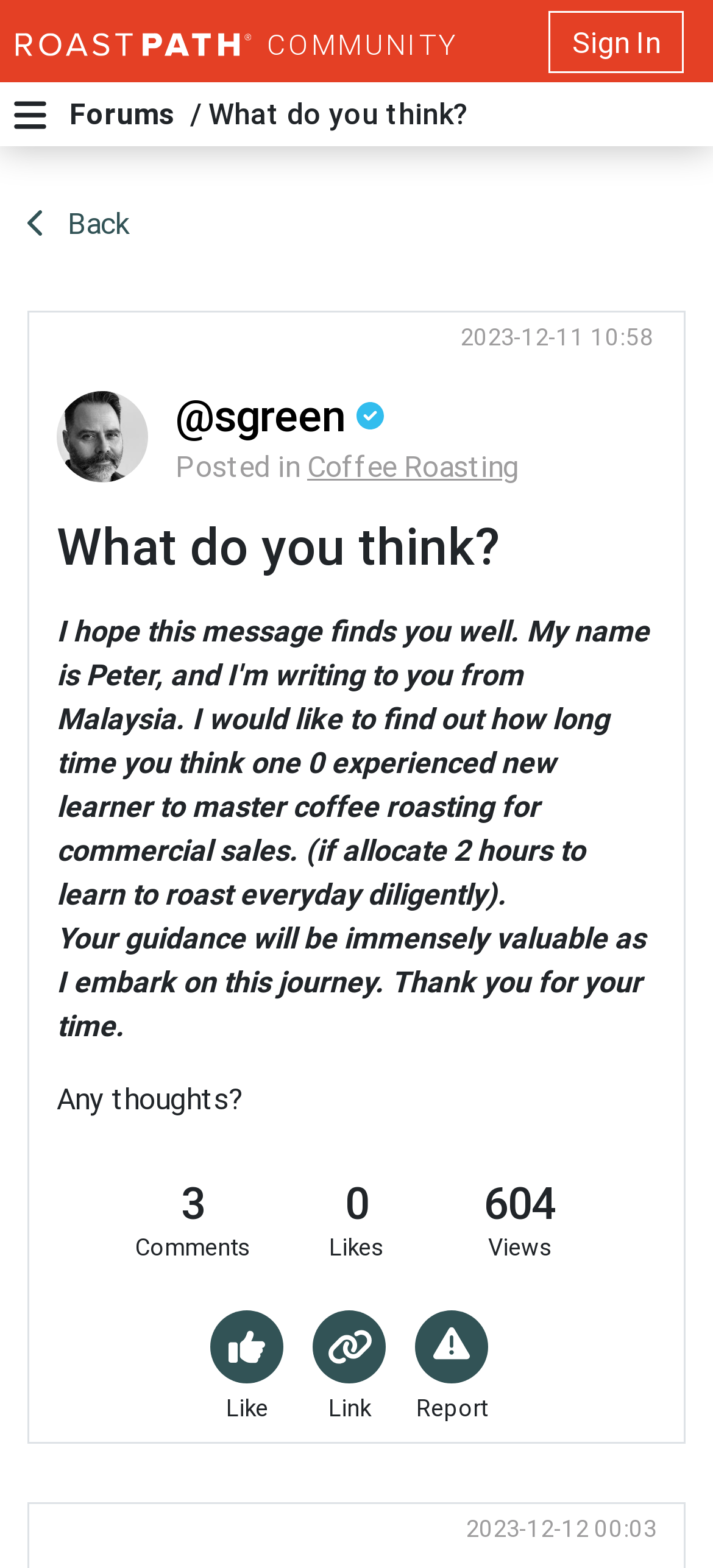Convey a detailed summary of the webpage, mentioning all key elements.

The webpage appears to be a community forum post on RoastPATH, a platform for coffee roasting enthusiasts. At the top left, there is an image of the RoastPATH logo. Next to it, there is a static text "COMMUNITY" in a prominent position. On the top right, there is a "Sign In" link.

Below the top section, there is a menu with a heading "Forums" and a subheading "/ What do you think?" indicating the current forum topic. The menu also contains a "Back" link and a timestamp "2023-12-11 10:58".

The main content of the post is a message from a user "@sgreen" who has posted a question "What do you think?" in the "Coffee Roasting" category. The post contains a message seeking guidance and thanking others for their time. There are two static text paragraphs, one asking for thoughts and another expressing gratitude.

Below the post, there are several interactive elements, including a "Like" button, a "Link" button, and a "Report" button. There are also counters displaying the number of comments (3), likes (0), and views (604) for the post.

At the bottom of the page, there is a timestamp "2023-12-12 00:03" indicating when the post was last updated.